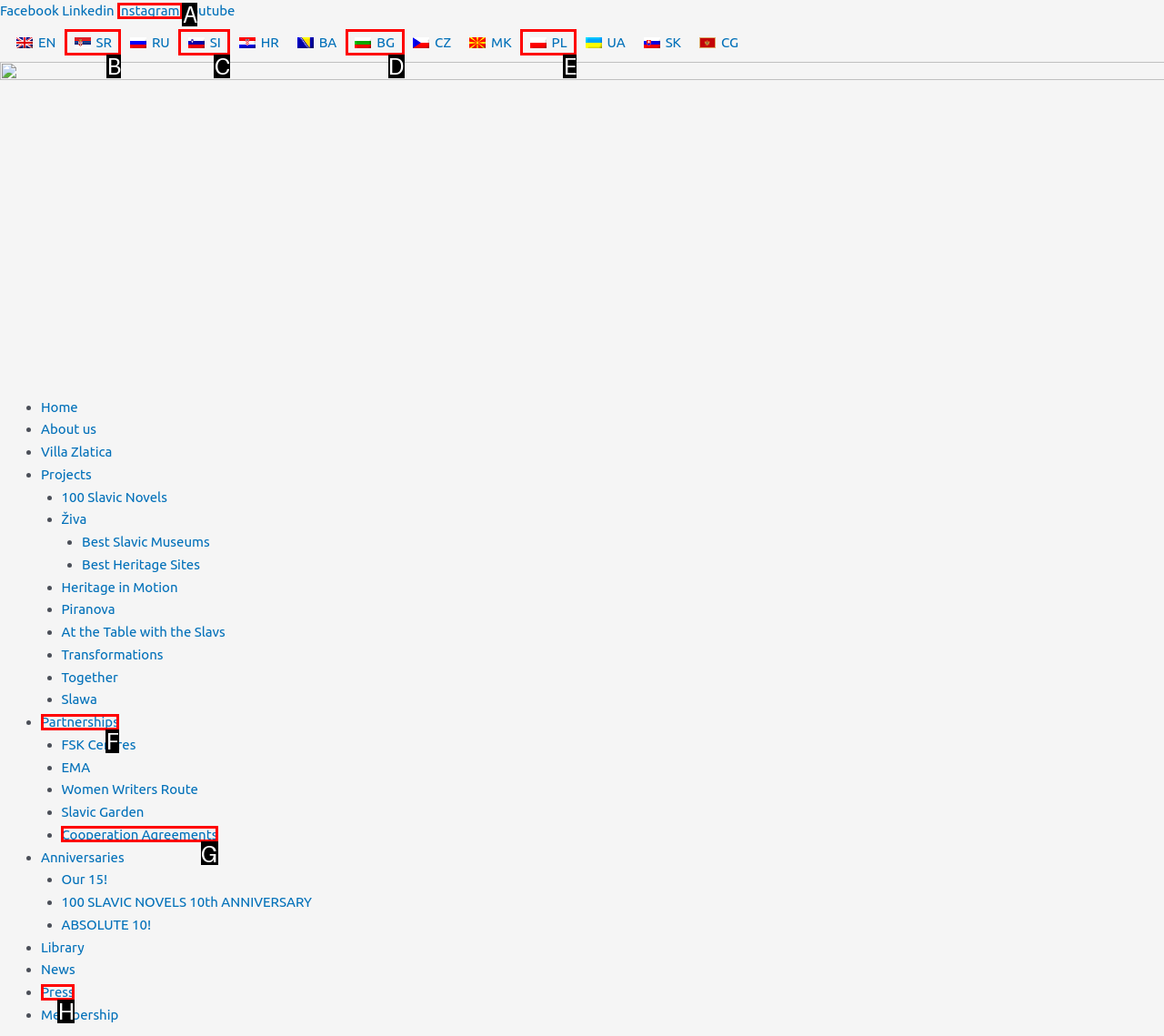Pick the HTML element that corresponds to the description: Cooperation Agreements
Answer with the letter of the correct option from the given choices directly.

G